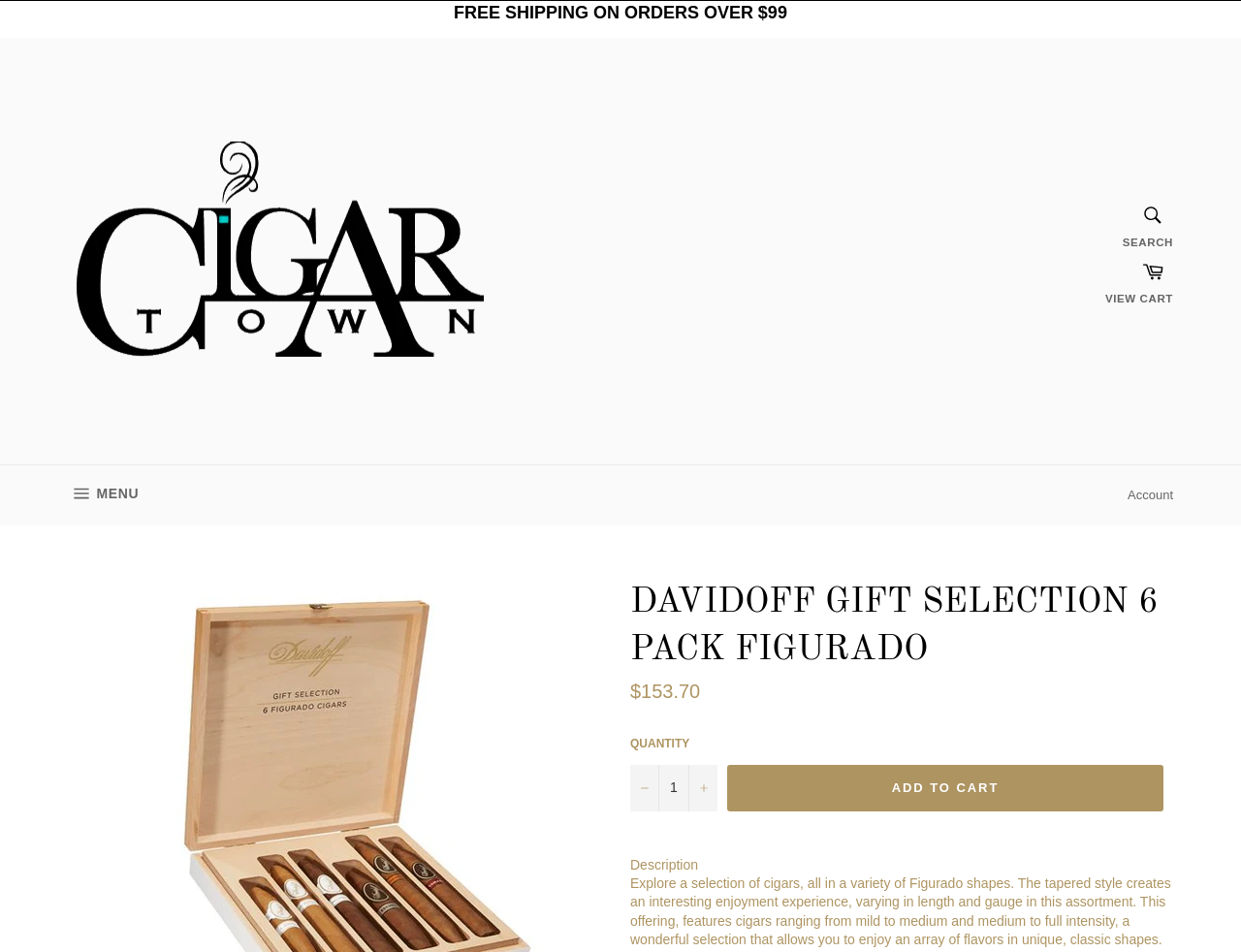Using the format (top-left x, top-left y, bottom-right x, bottom-right y), provide the bounding box coordinates for the described UI element. All values should be floating point numbers between 0 and 1: Menu Site navigation

[0.039, 0.488, 0.127, 0.552]